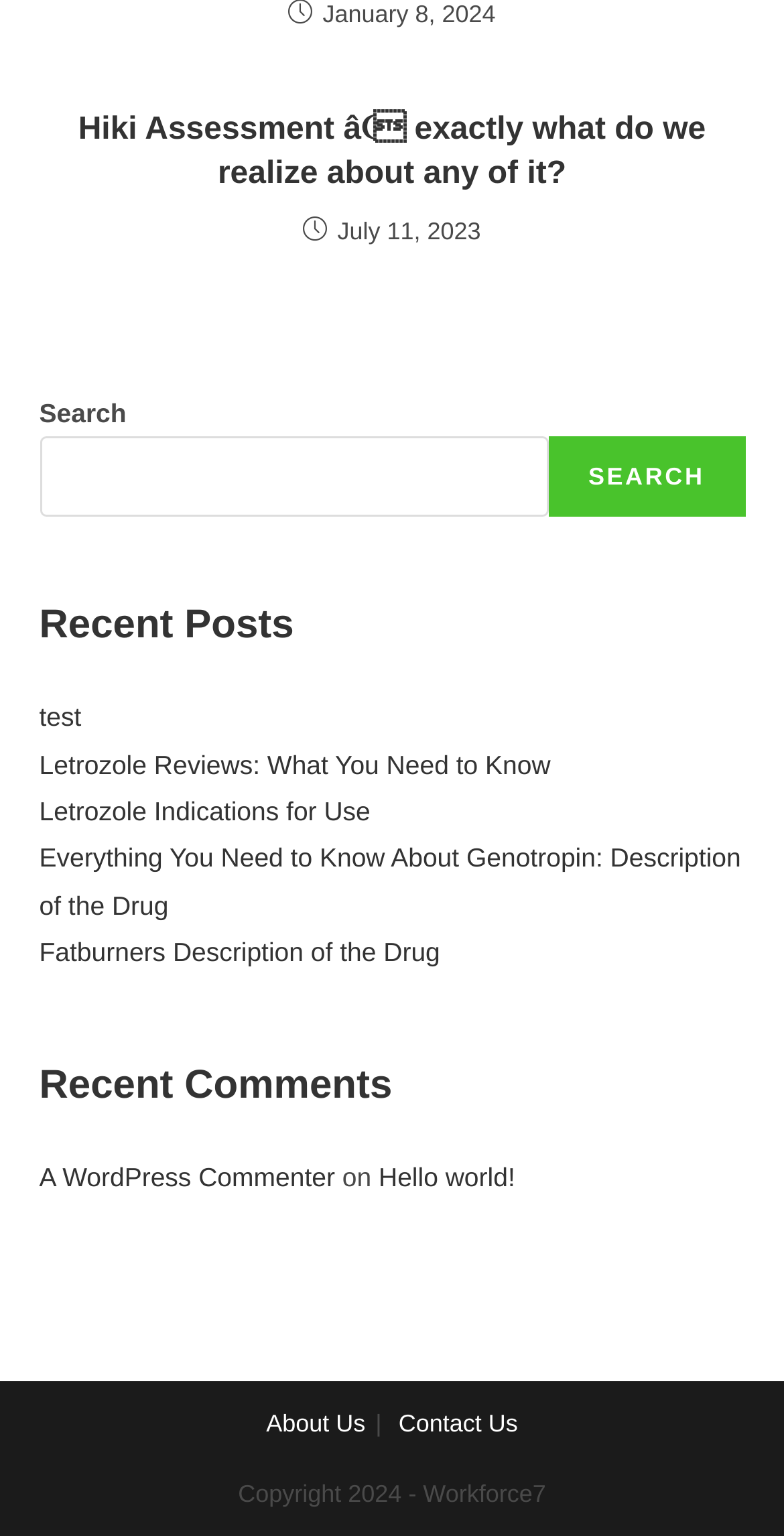Provide a brief response to the question below using one word or phrase:
What is the copyright year of the website?

2024